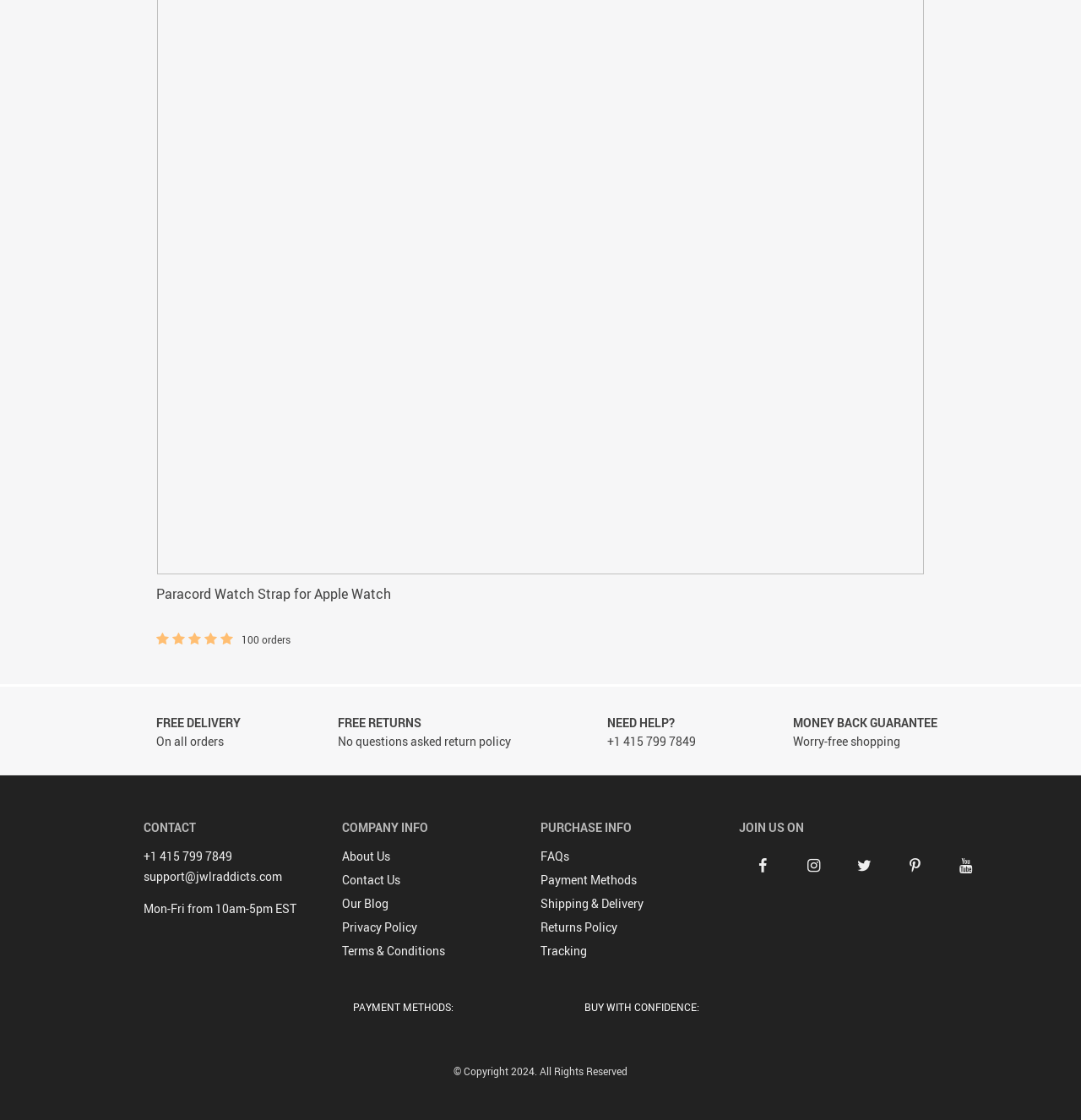What social media platforms can you find the company on? Using the information from the screenshot, answer with a single word or phrase.

Facebook, Twitter, Instagram, YouTube, Pinterest